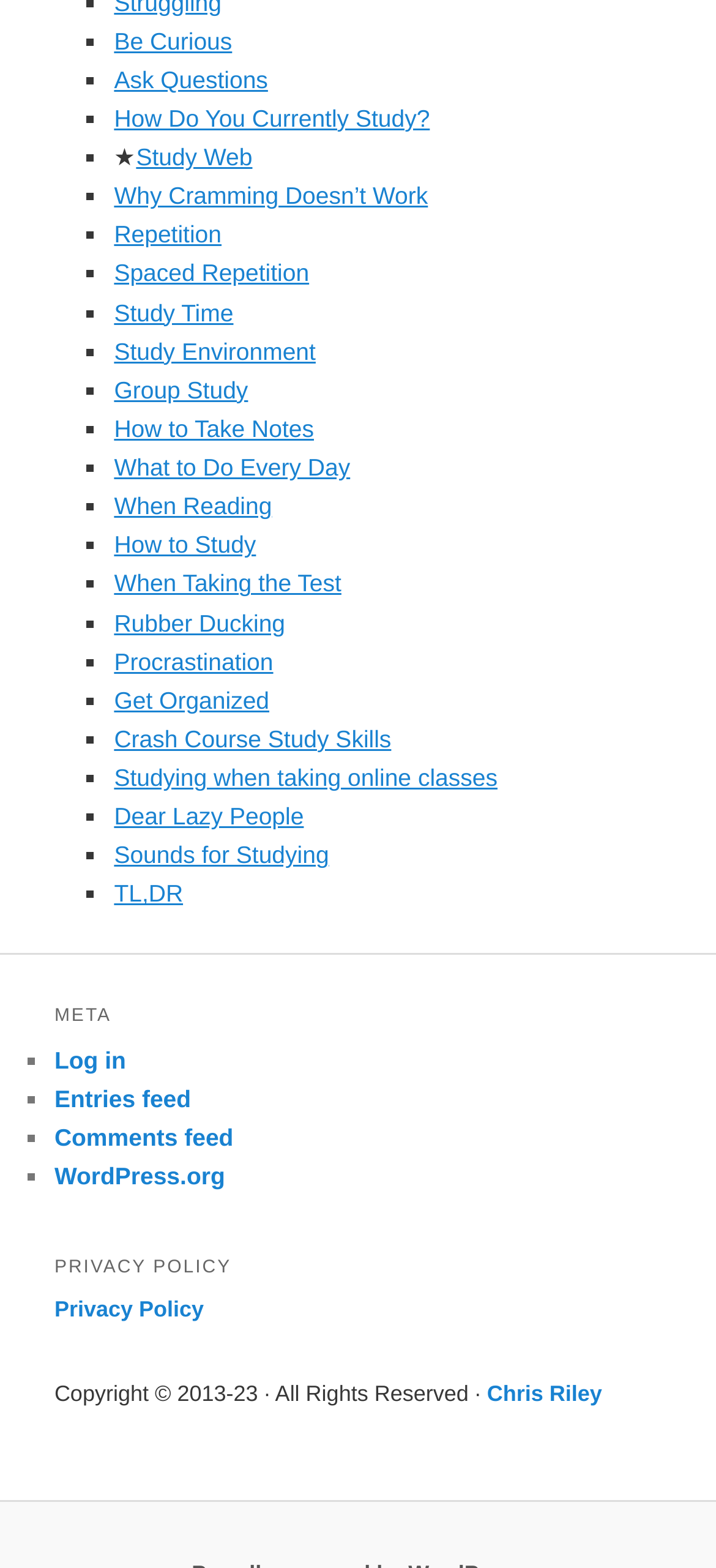Using the provided element description, identify the bounding box coordinates as (top-left x, top-left y, bottom-right x, bottom-right y). Ensure all values are between 0 and 1. Description: What to Do Every Day

[0.159, 0.289, 0.489, 0.307]